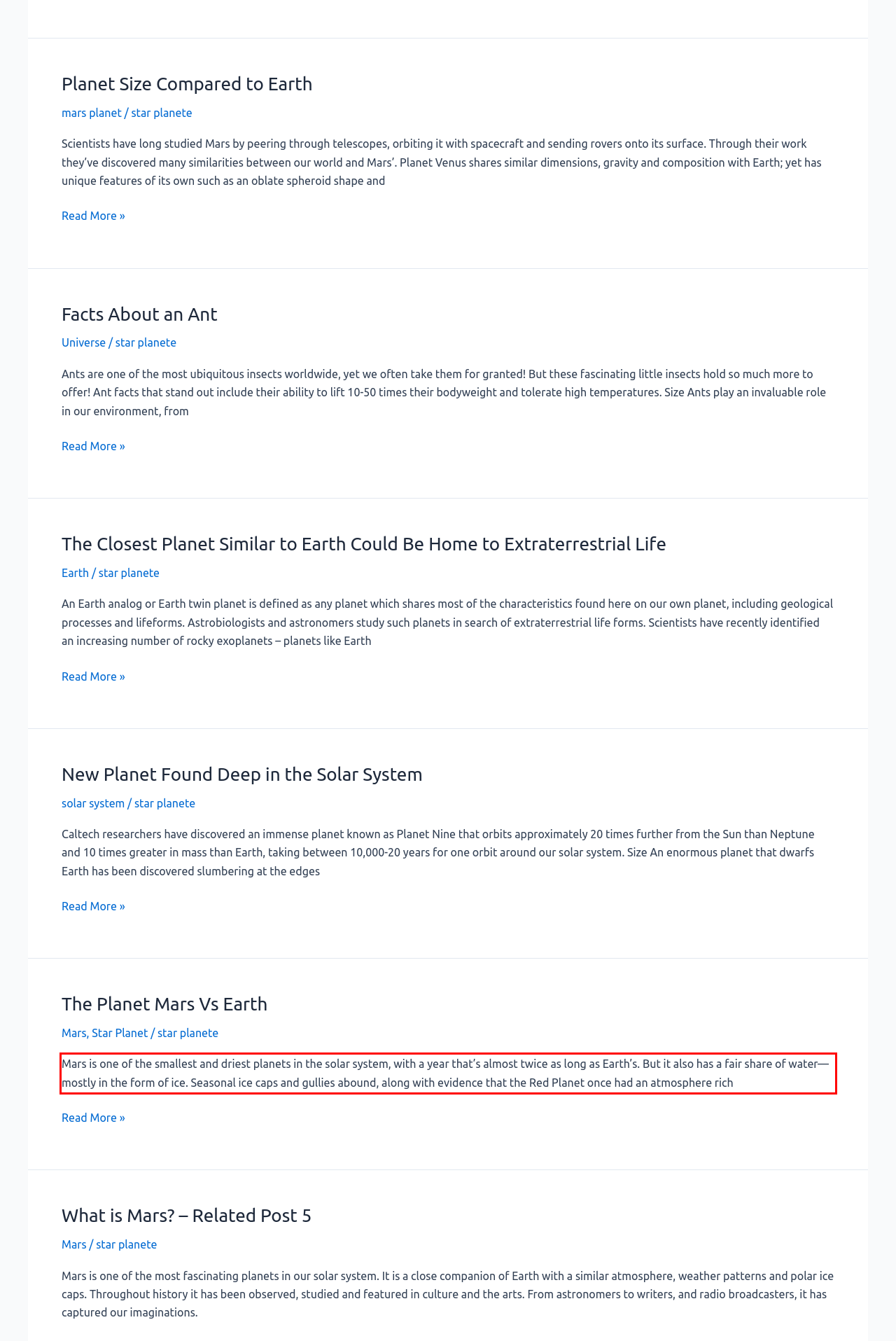Please analyze the provided webpage screenshot and perform OCR to extract the text content from the red rectangle bounding box.

Mars is one of the smallest and driest planets in the solar system, with a year that’s almost twice as long as Earth’s. But it also has a fair share of water—mostly in the form of ice. Seasonal ice caps and gullies abound, along with evidence that the Red Planet once had an atmosphere rich